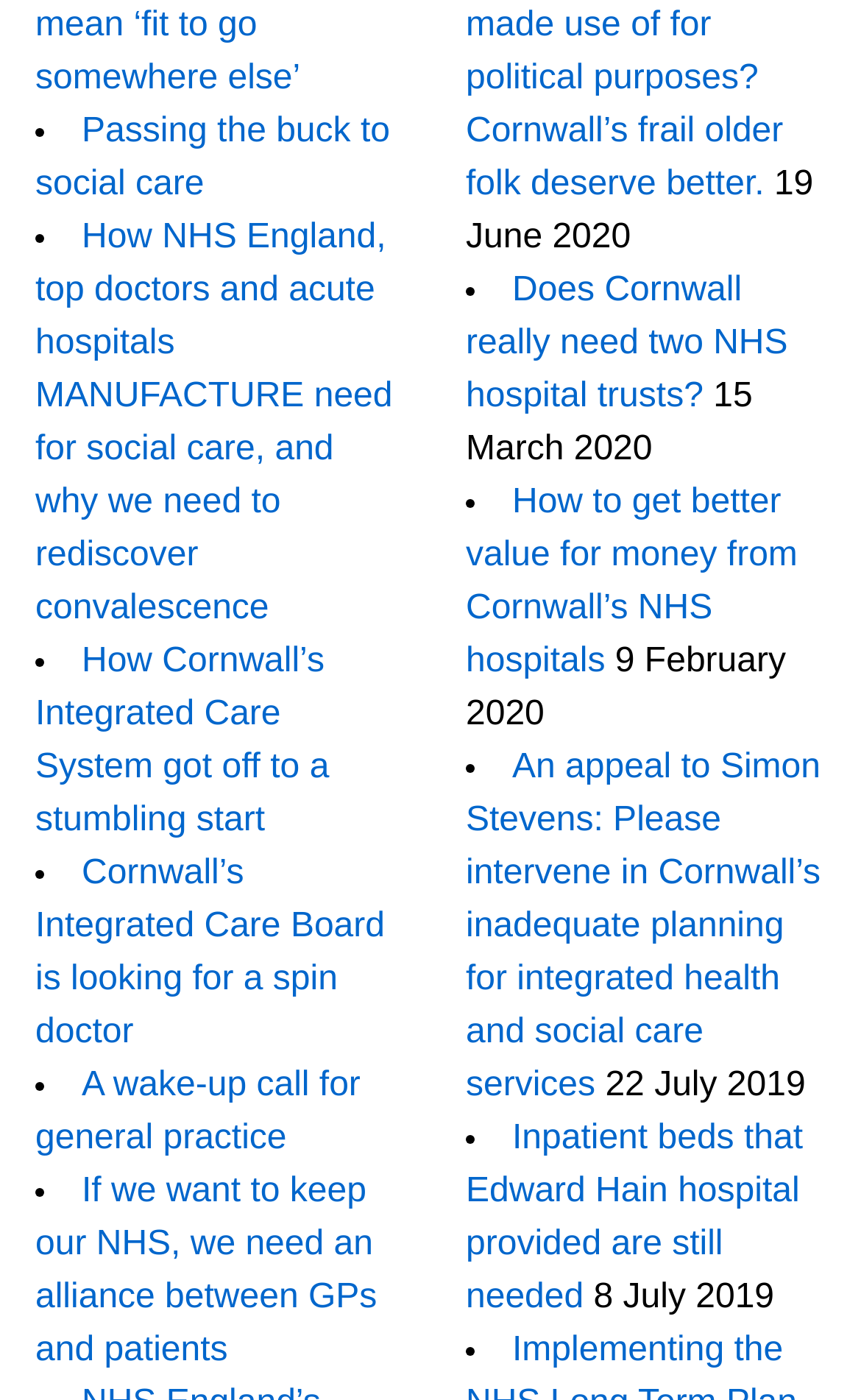What is the date of the oldest article?
Based on the visual content, answer with a single word or a brief phrase.

22 July 2019